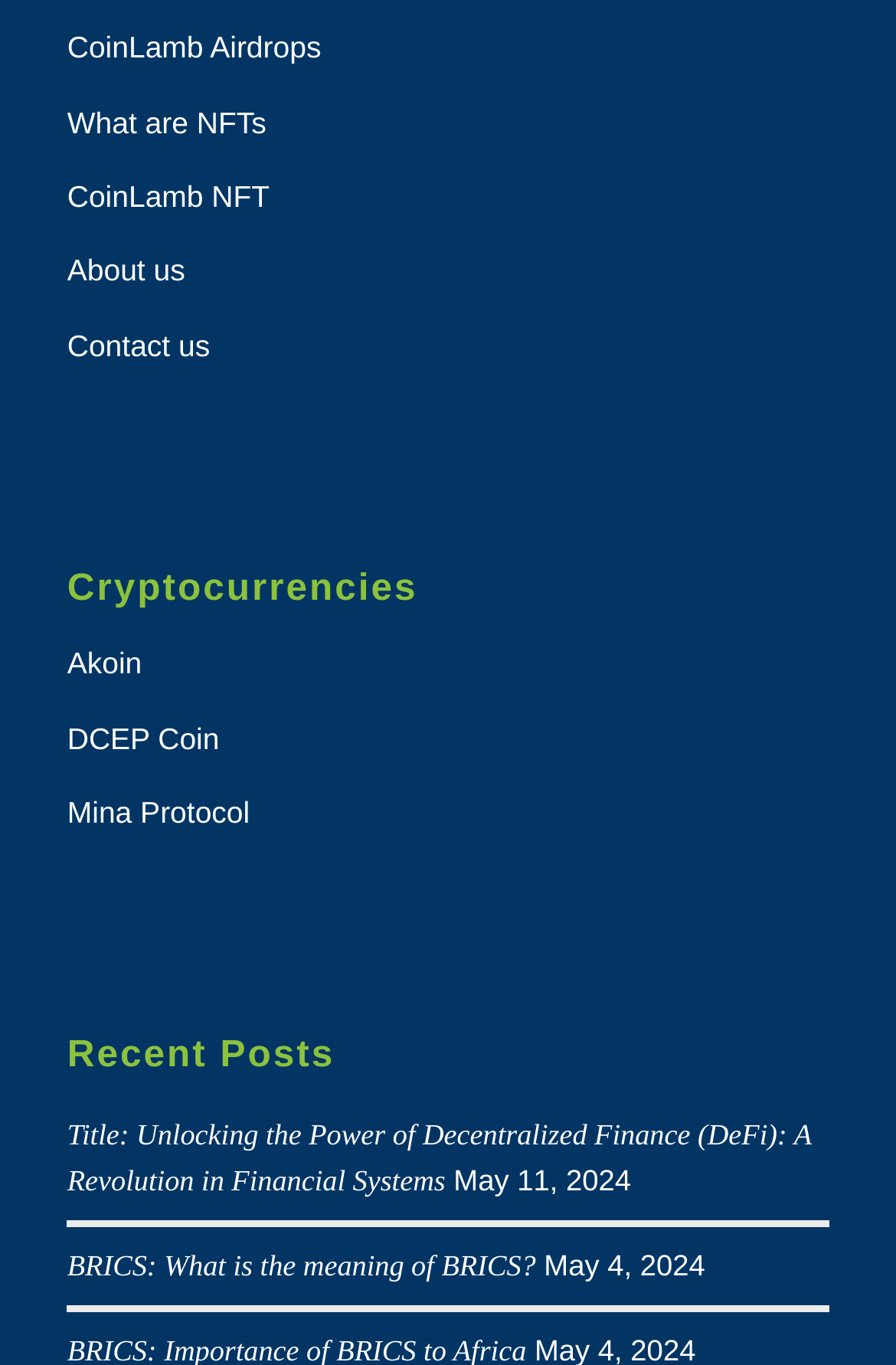Specify the bounding box coordinates of the area that needs to be clicked to achieve the following instruction: "Read about Akoin".

[0.075, 0.46, 0.925, 0.514]